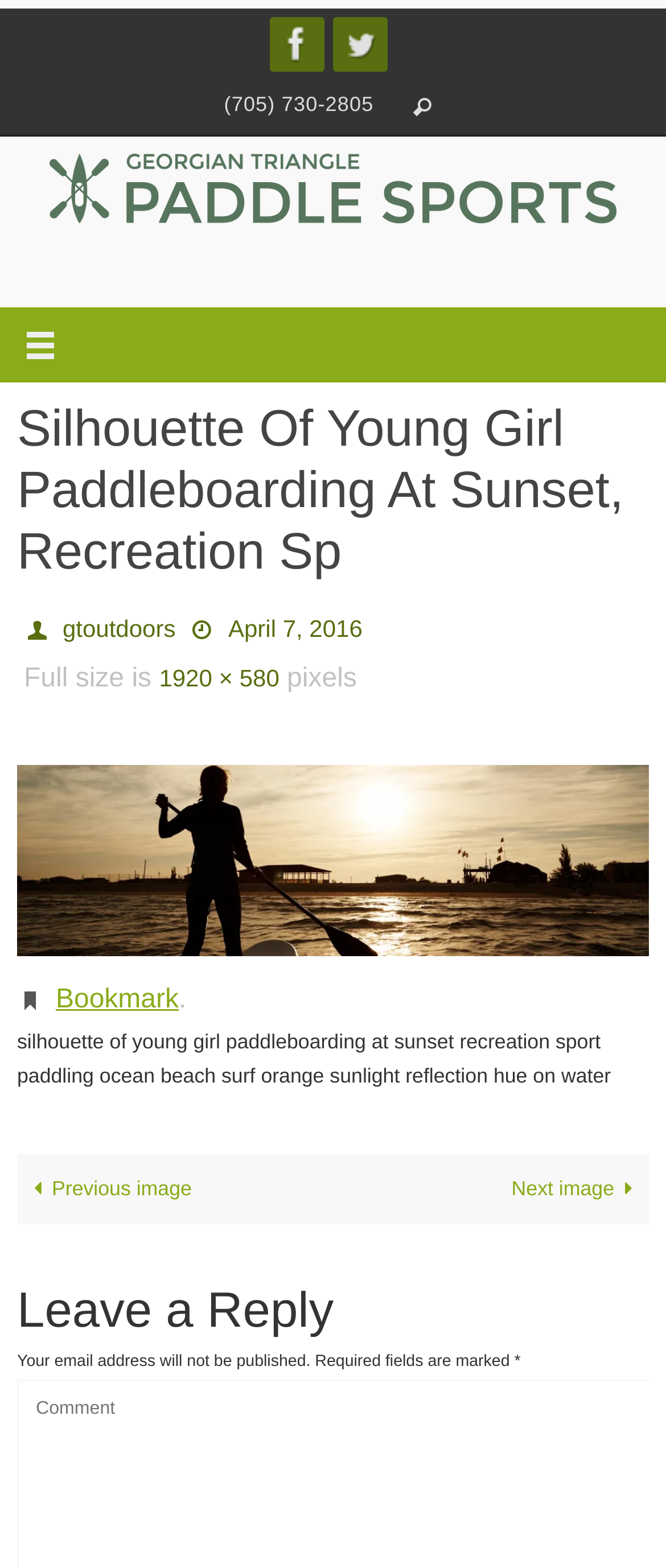Give a short answer using one word or phrase for the question:
What is the resolution of the full-size image?

1920 × 580